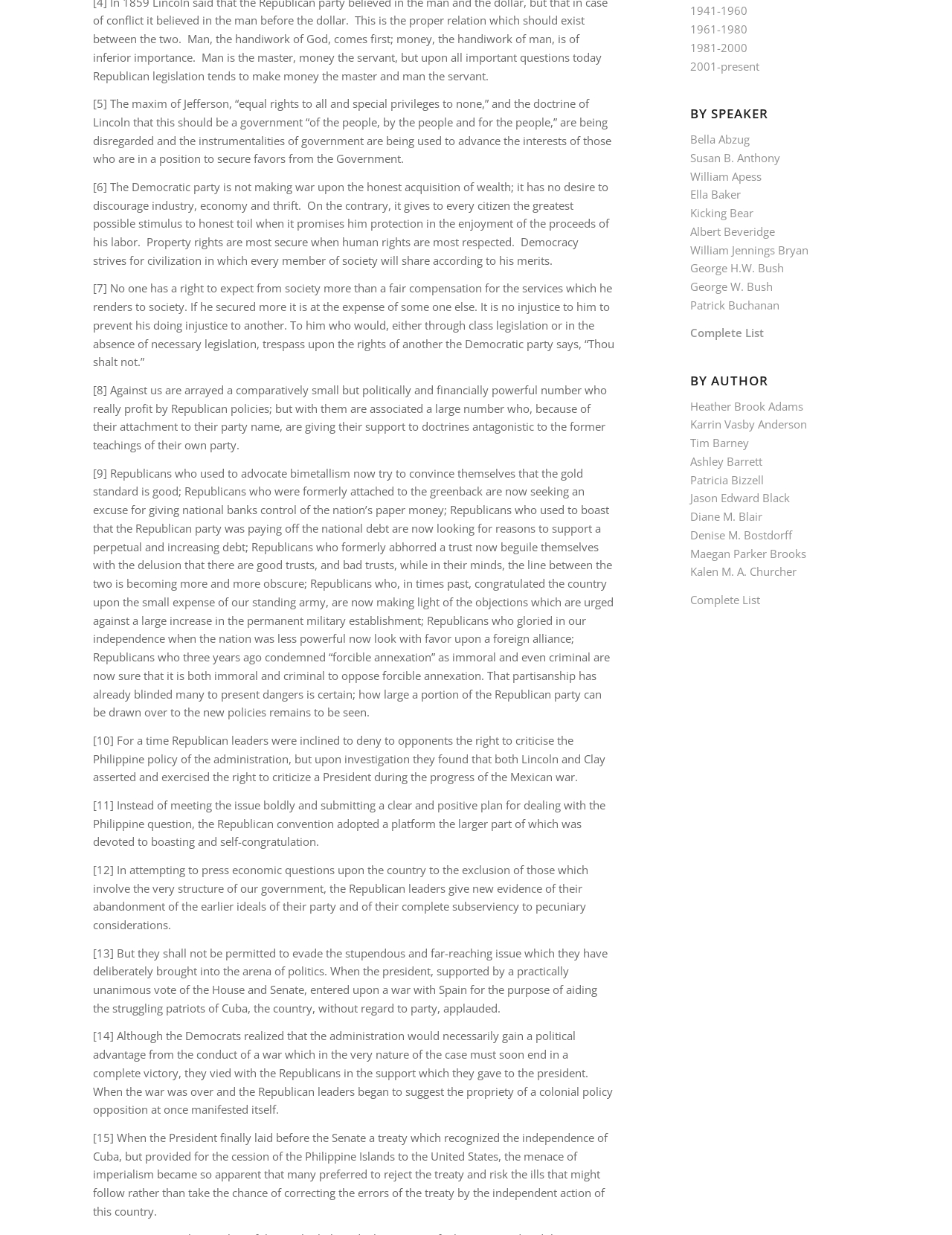For the following element description, predict the bounding box coordinates in the format (top-left x, top-left y, bottom-right x, bottom-right y). All values should be floating point numbers between 0 and 1. Description: More from author

None